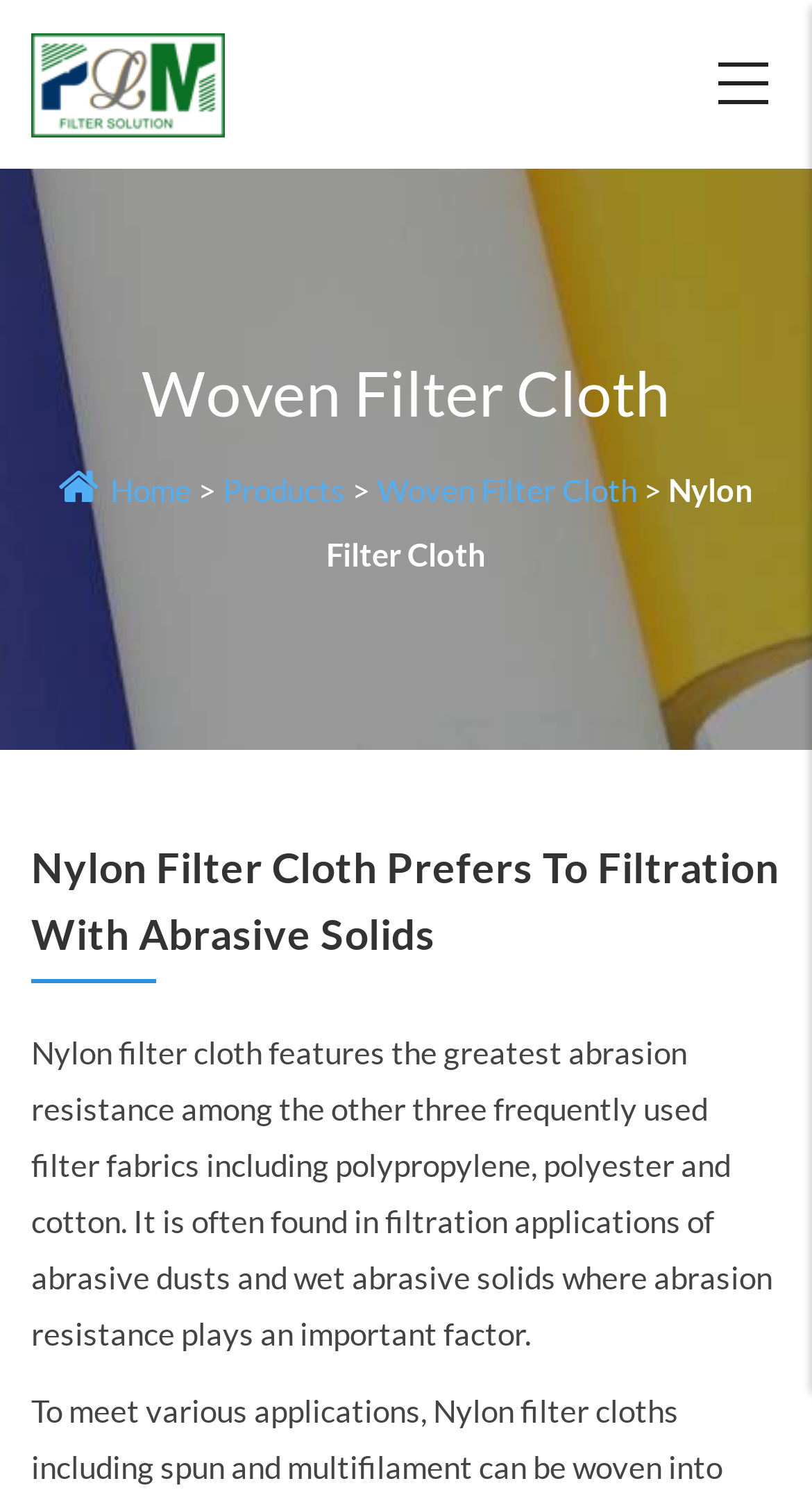Determine the webpage's heading and output its text content.

Nylon Filter Cloth Prefers To Filtration With Abrasive Solids